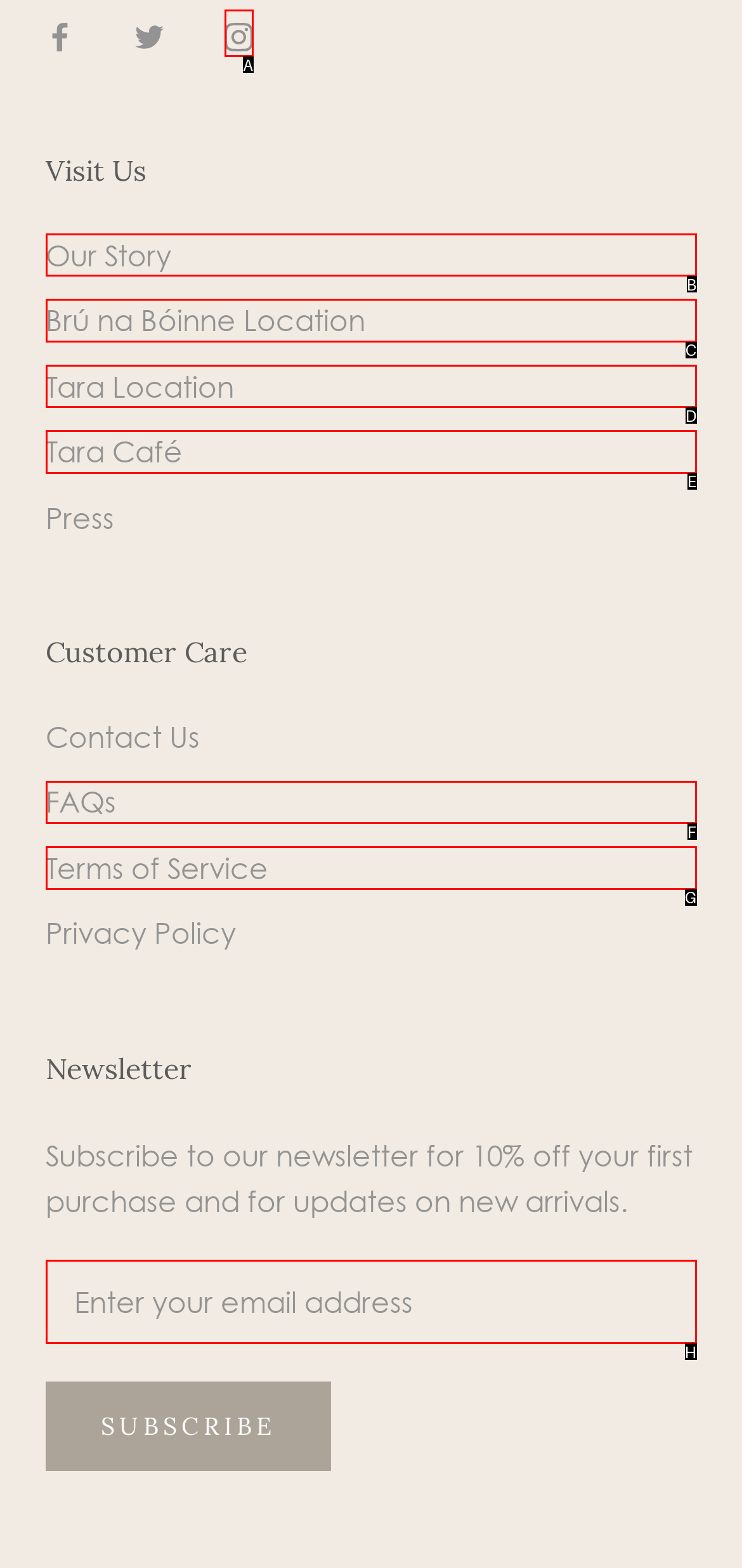Identify the letter that best matches this UI element description: Brú na Bóinne Location
Answer with the letter from the given options.

C